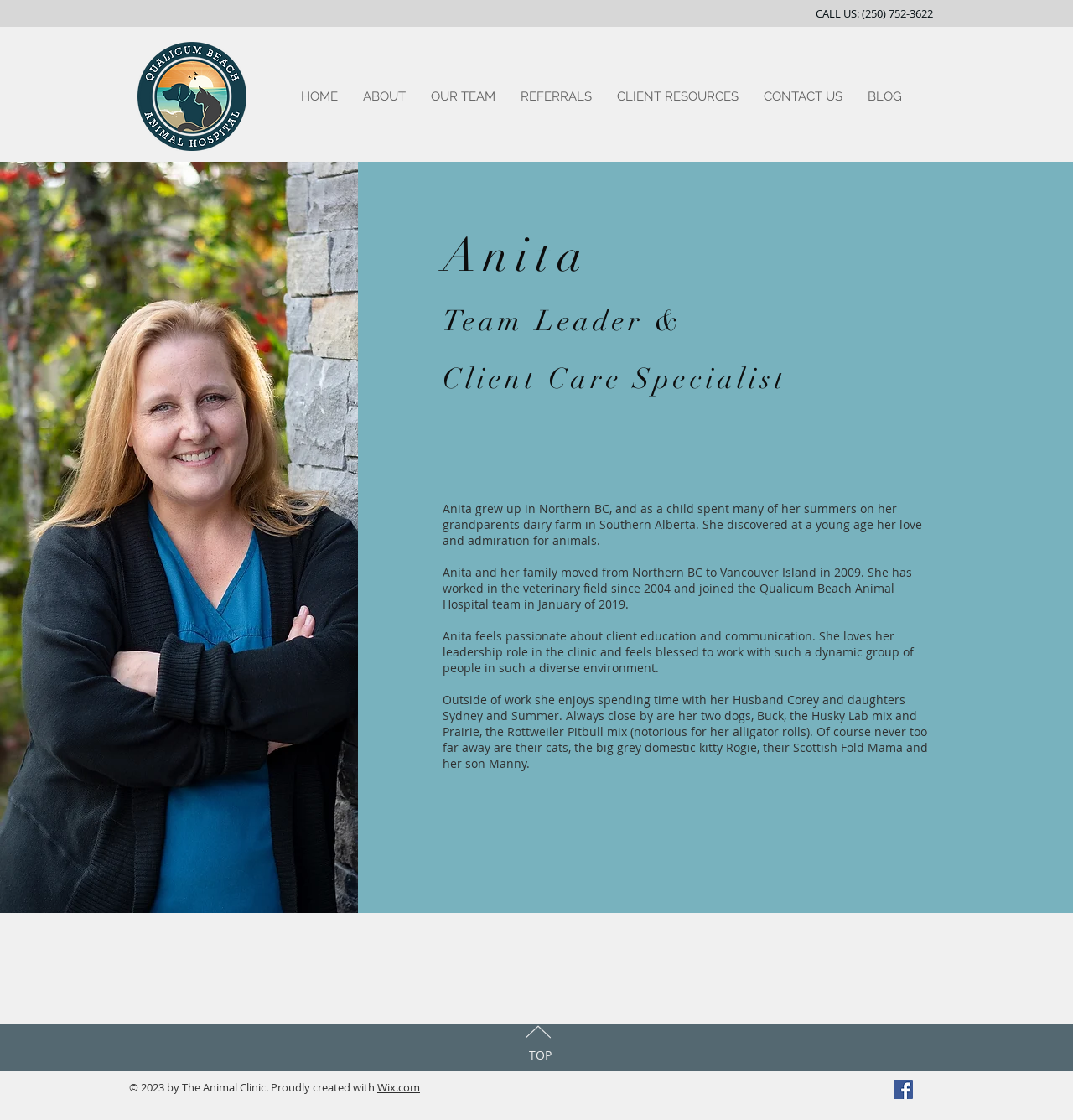Provide the bounding box coordinates of the section that needs to be clicked to accomplish the following instruction: "Visit the Facebook page."

[0.833, 0.964, 0.851, 0.981]